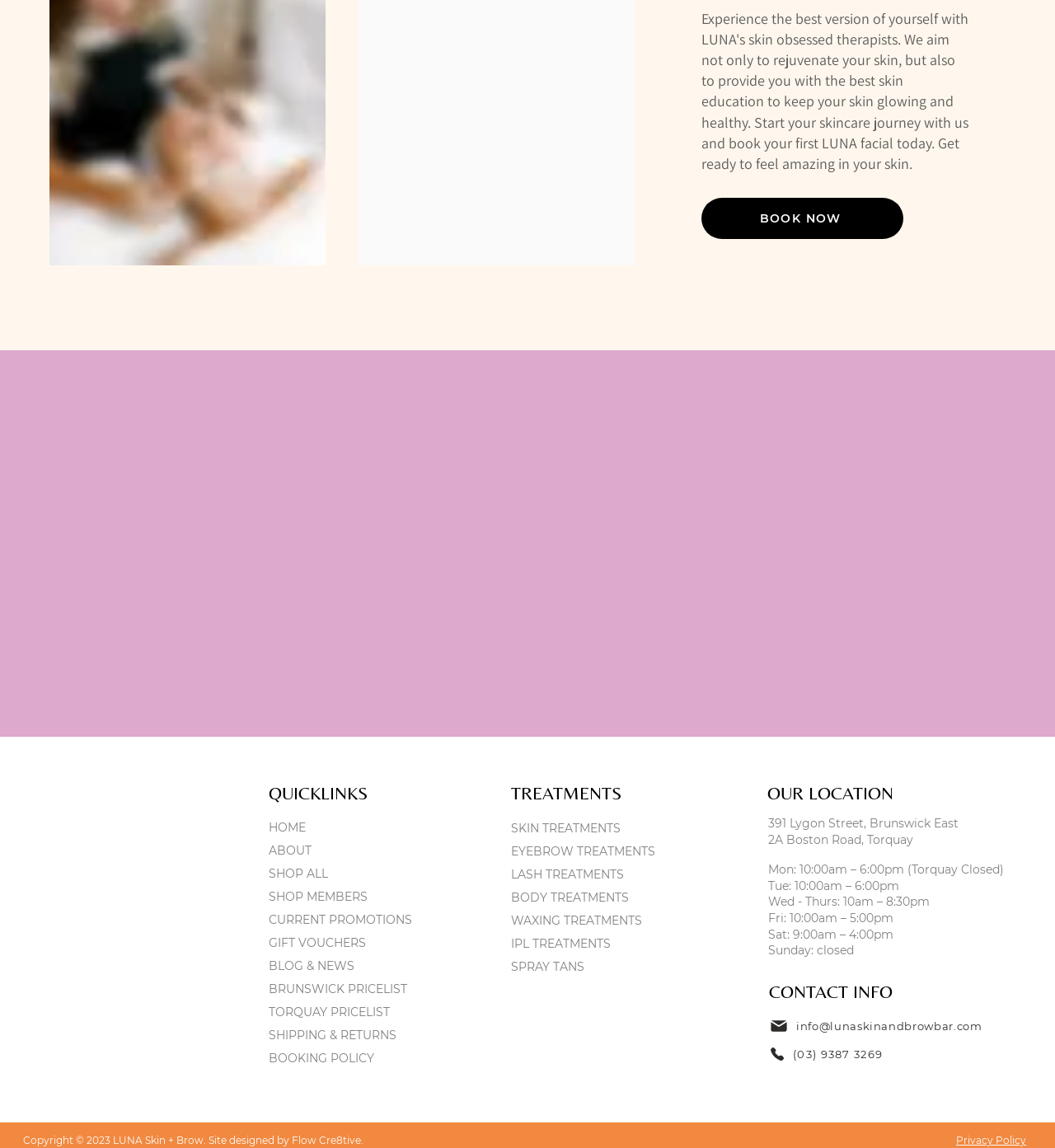Give a succinct answer to this question in a single word or phrase: 
What is the name of the skin and brow bar?

LUNA Skin + Brow